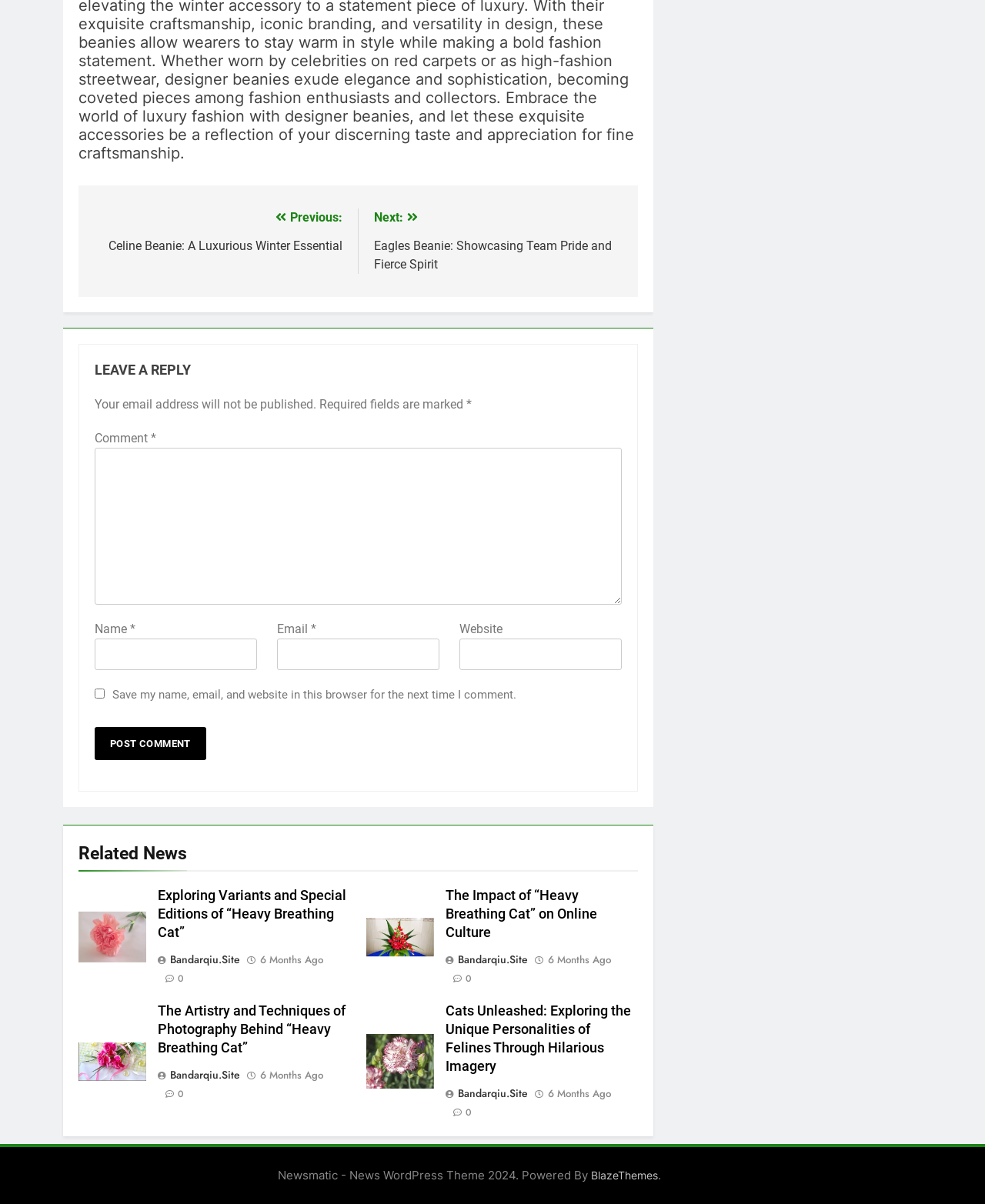Use a single word or phrase to respond to the question:
What is required to submit a comment?

Name, email, and comment